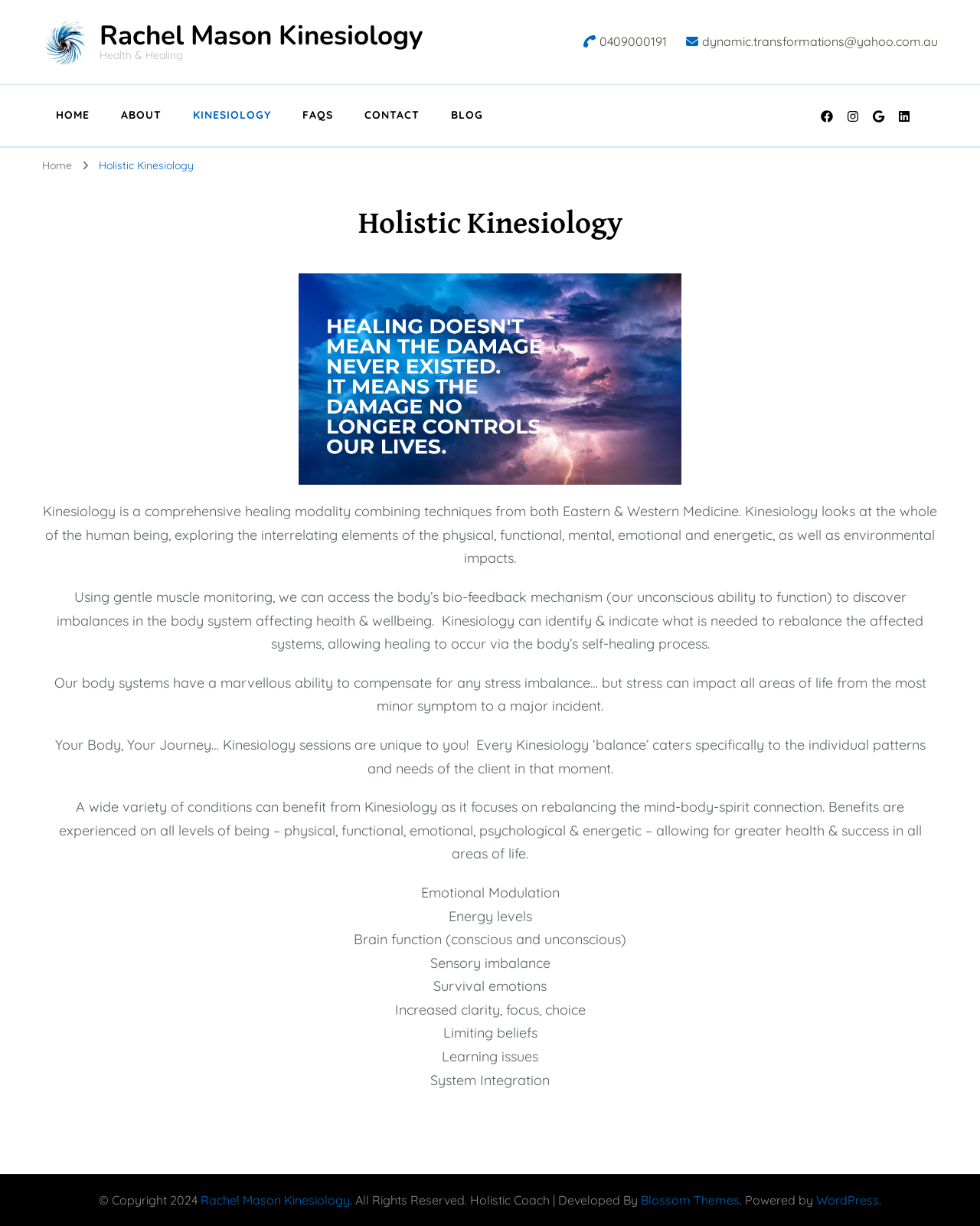Examine the image and give a thorough answer to the following question:
What is the phone number provided on the webpage?

I found this phone number in the top section of the webpage, where it is listed as a link.